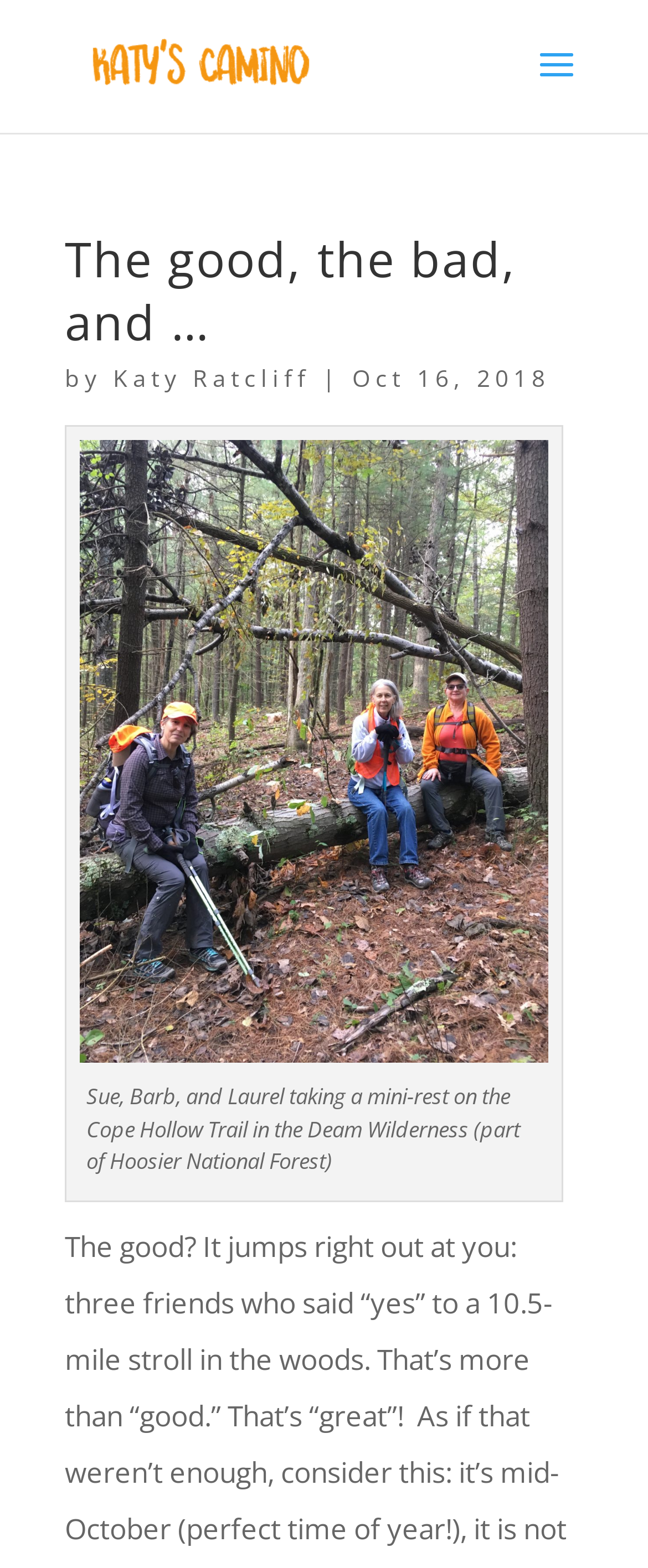What is the name of the trail in the image?
Please give a detailed and thorough answer to the question, covering all relevant points.

The name of the trail can be found in the caption of the image which mentions 'Cope Hollow Trail in the Deam Wilderness (part of Hoosier National Forest)'.